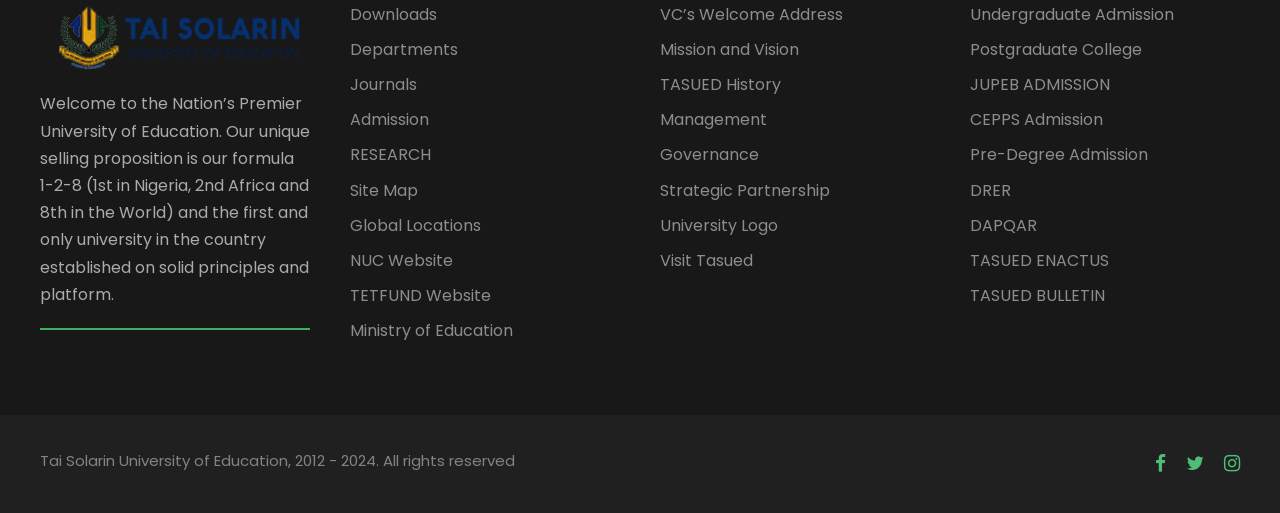Give a short answer using one word or phrase for the question:
What are the different types of admissions offered by the university?

Undergraduate, Postgraduate, JUPEB, CEPPS, Pre-Degree